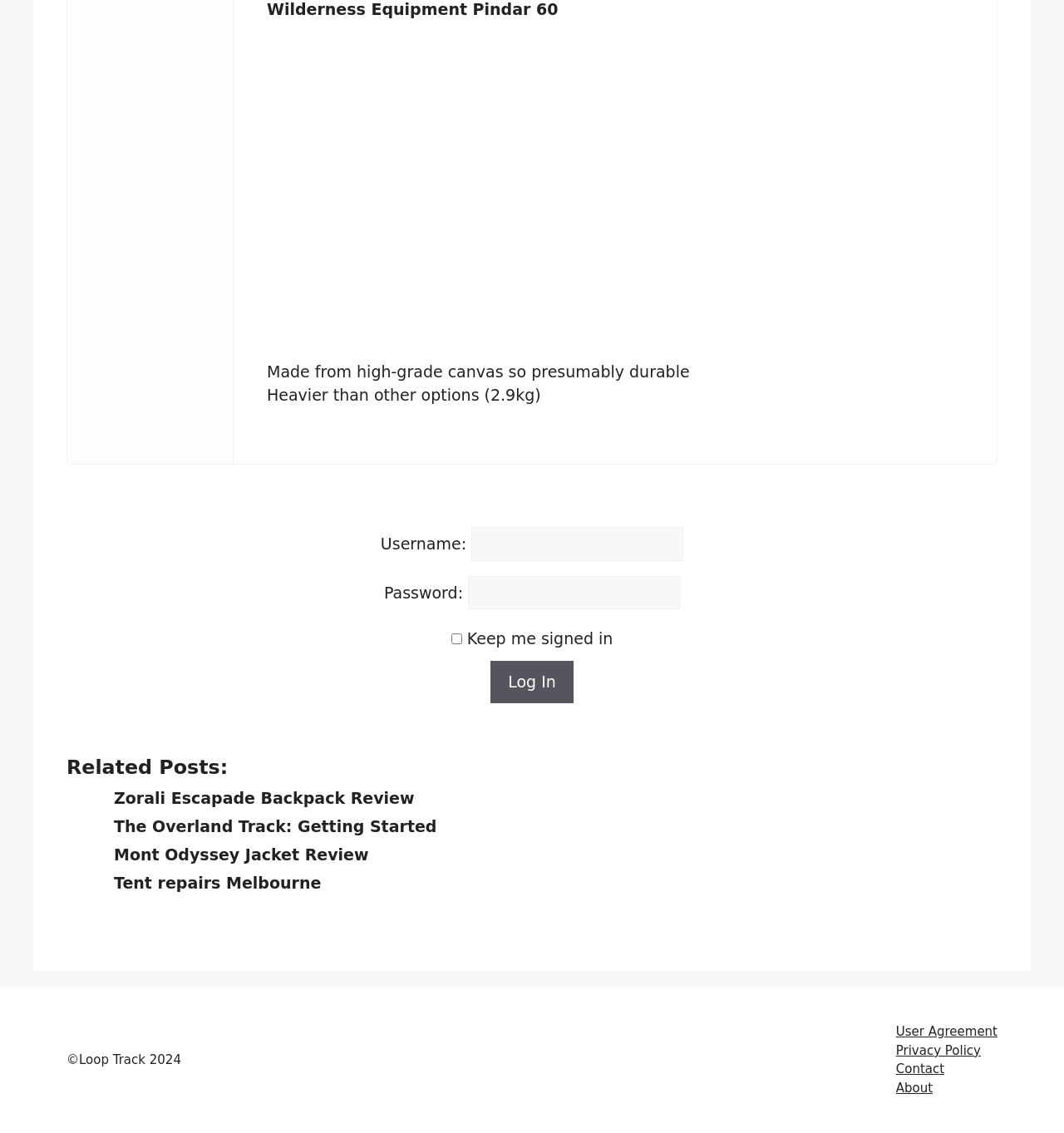Based on the element description Privacy Policy, identify the bounding box of the UI element in the given webpage screenshot. The coordinates should be in the format (top-left x, top-left y, bottom-right x, bottom-right y) and must be between 0 and 1.

[0.842, 0.921, 0.922, 0.934]